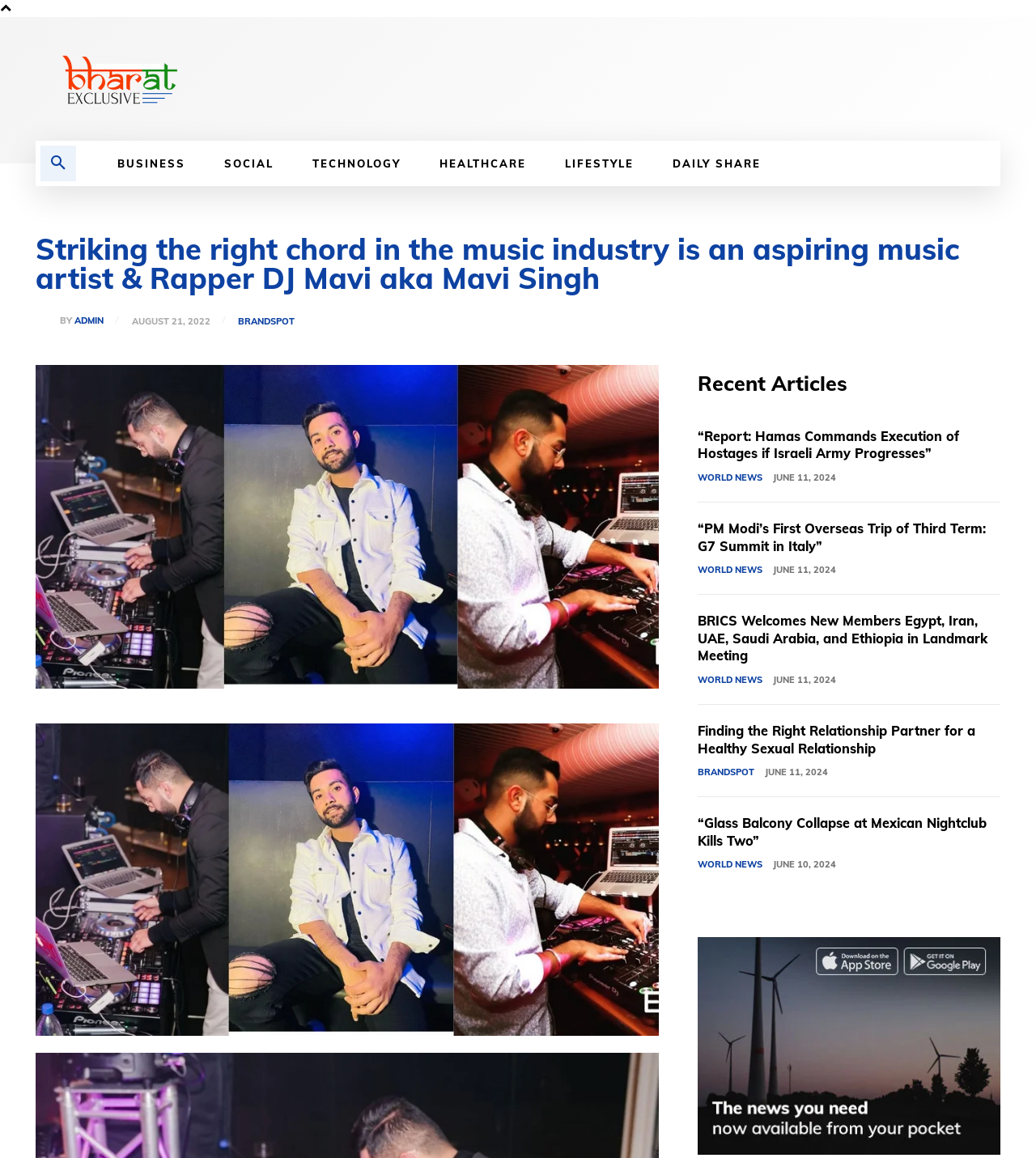Pinpoint the bounding box coordinates of the clickable area necessary to execute the following instruction: "Read about DJ Mavi aka Mavi Singh". The coordinates should be given as four float numbers between 0 and 1, namely [left, top, right, bottom].

[0.034, 0.202, 0.966, 0.253]